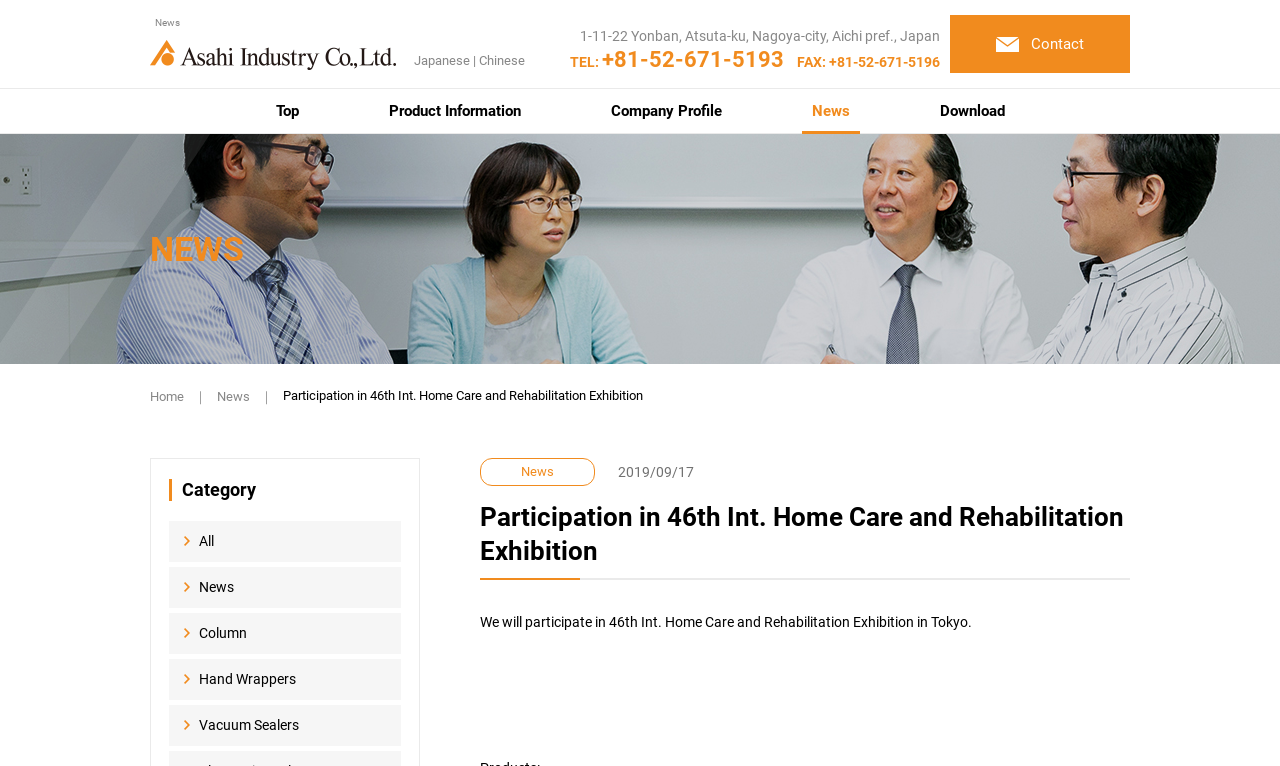What is the category of the news article?
From the image, provide a succinct answer in one word or a short phrase.

News